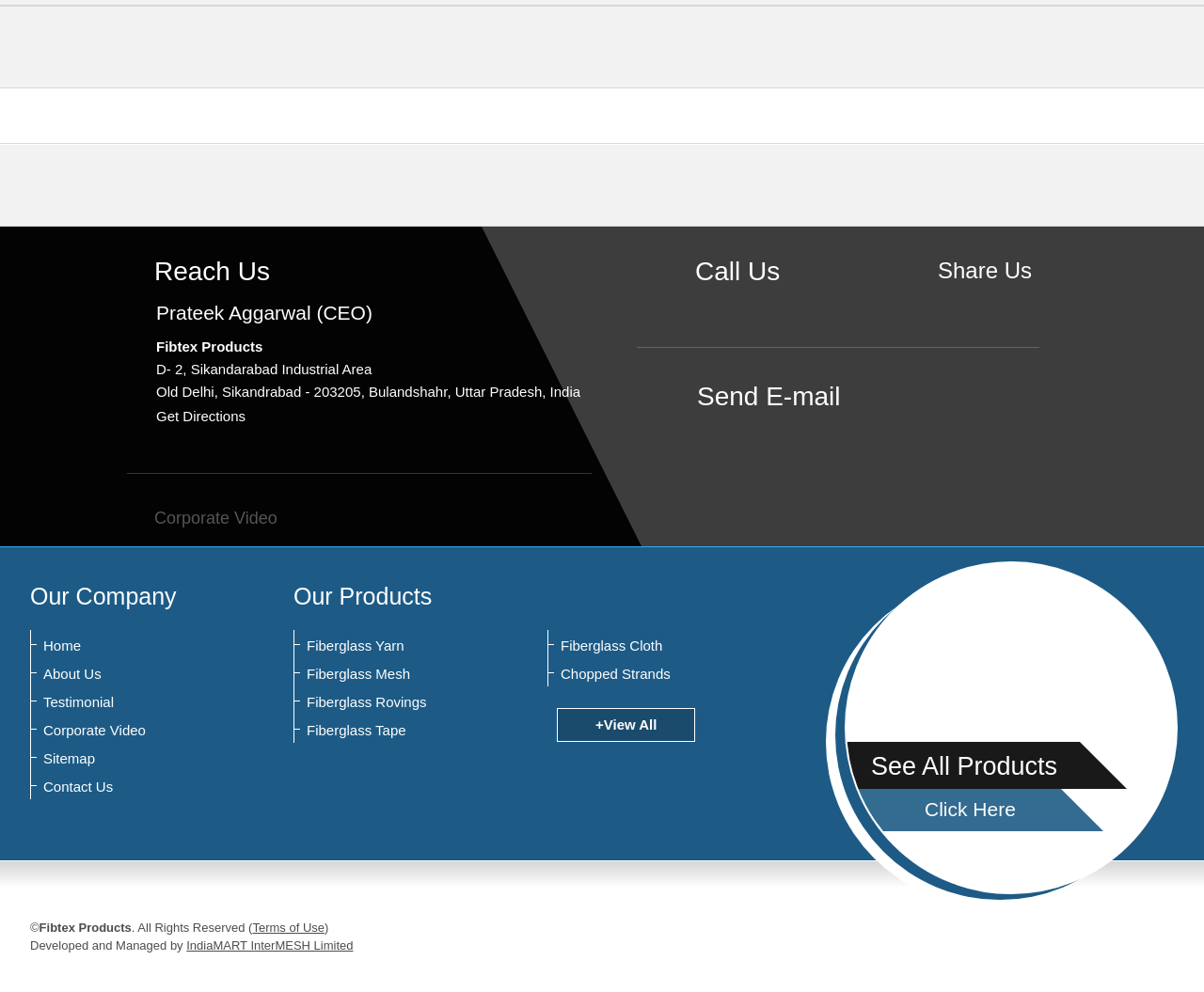What is the address of the company? Analyze the screenshot and reply with just one word or a short phrase.

D- 2, Sikandarabad Industrial Area